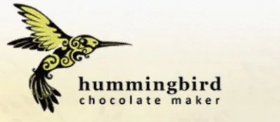Generate a comprehensive caption that describes the image.

The image features the logo of Hummingbird Chocolate Maker, showcasing a beautifully designed hummingbird in vibrant yellow hues. The bird is elegantly detailed with intricate swirl patterns that emphasize its dynamic form. Beneath the hummingbird, the brand name is displayed in a stylish, modern font, reading "hummingbird" in lowercase, followed by "chocolate maker" in a smaller size, indicating the focus on artisanal chocolate production. This logo represents the brand's commitment to quality and creativity, reflecting its origins in crafting exceptional chocolate inspired by rich culinary traditions.